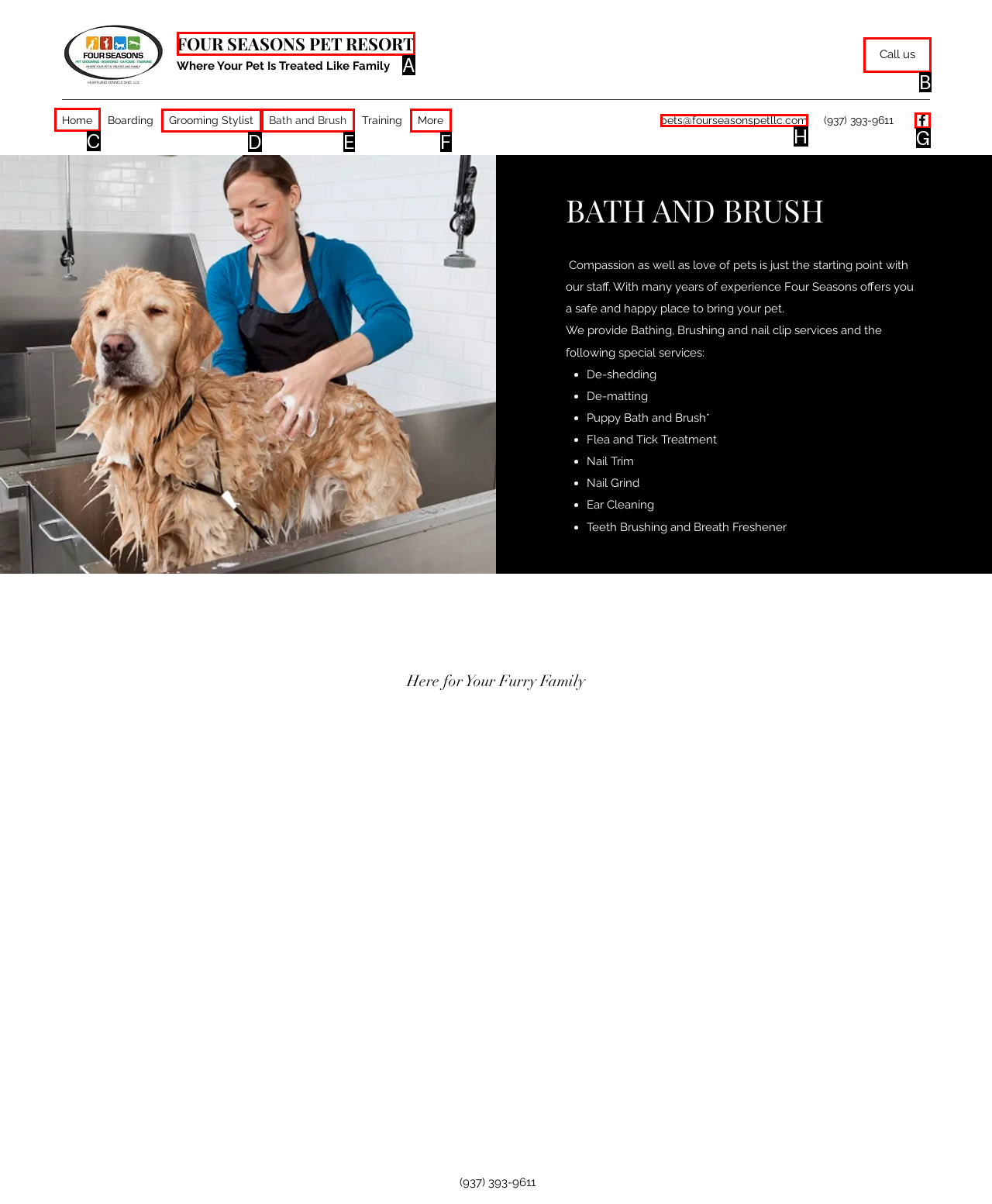Determine which HTML element should be clicked for this task: Visit the 'Home' page
Provide the option's letter from the available choices.

C